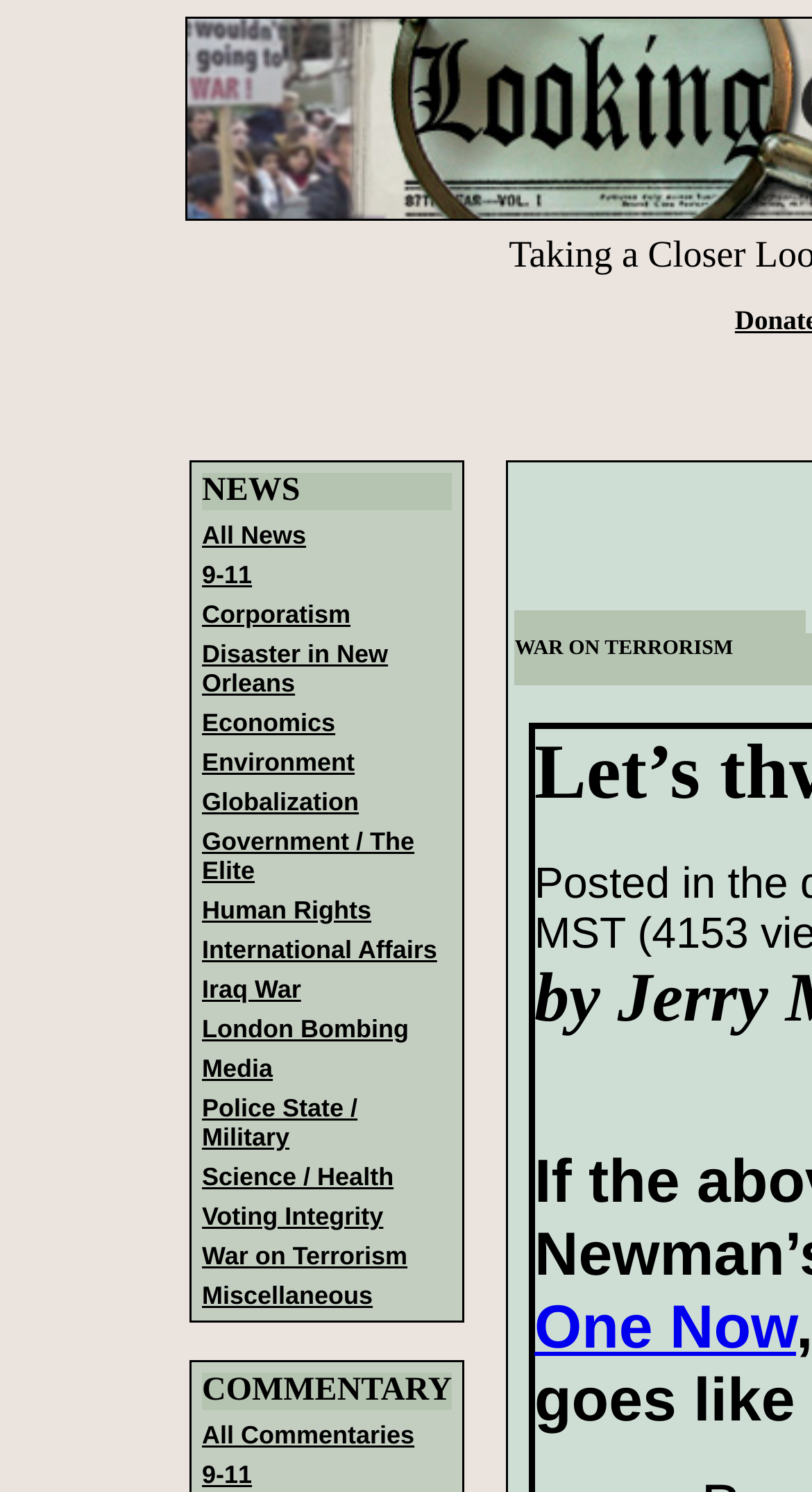Is there a 'War on Terrorism' category?
Carefully examine the image and provide a detailed answer to the question.

Yes, there is a 'War on Terrorism' category, which is located in the middle of the webpage, in one of the table rows and cells.